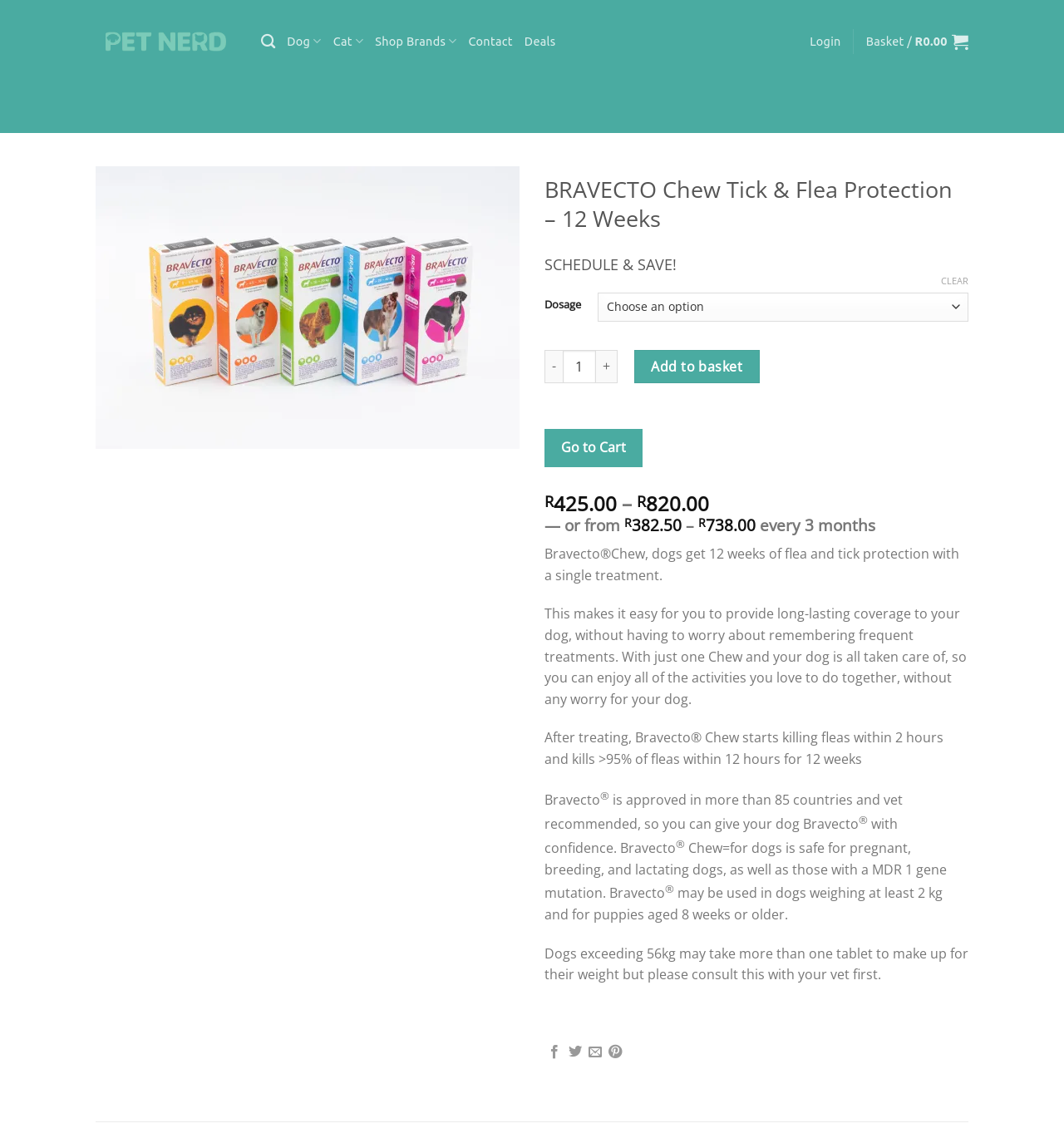Please extract the webpage's main title and generate its text content.

BRAVECTO Chew Tick & Flea Protection – 12 Weeks